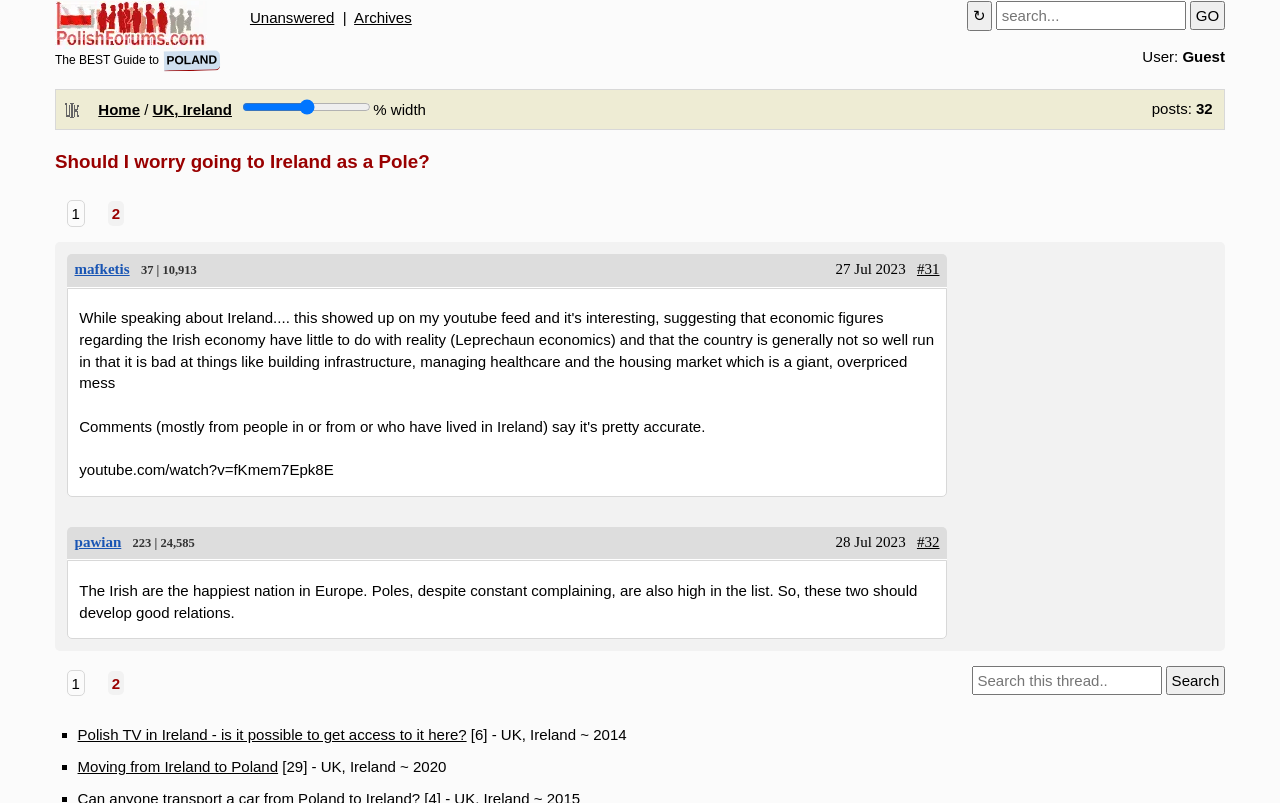Using the description: "UK, Ireland", determine the UI element's bounding box coordinates. Ensure the coordinates are in the format of four float numbers between 0 and 1, i.e., [left, top, right, bottom].

[0.119, 0.126, 0.181, 0.147]